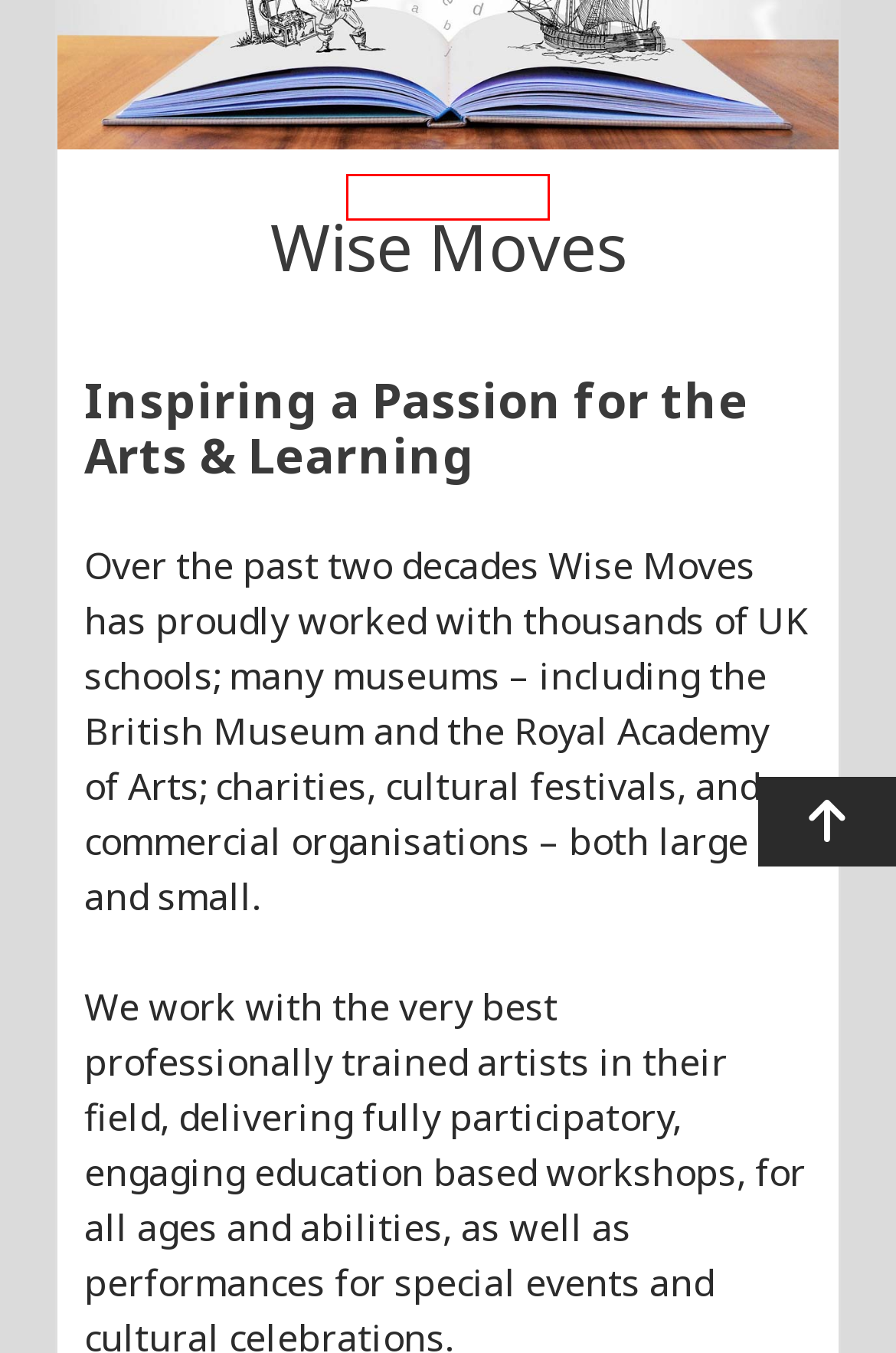Look at the given screenshot of a webpage with a red rectangle bounding box around a UI element. Pick the description that best matches the new webpage after clicking the element highlighted. The descriptions are:
A. Storytelling Workshops for Schools – Wise Moves
B. Diwali Workshops for Schools – Wise Moves
C. Contact Us – Wise Moves
D. Black History Month Workshops for Schools – Wise Moves
E. FAQs – Wise Moves
F. Workshops for School Topics – Wise Moves
G. Art and Craft Workshops for Schools – Wise Moves
H. COVID-secure Measures – Wise Moves

C